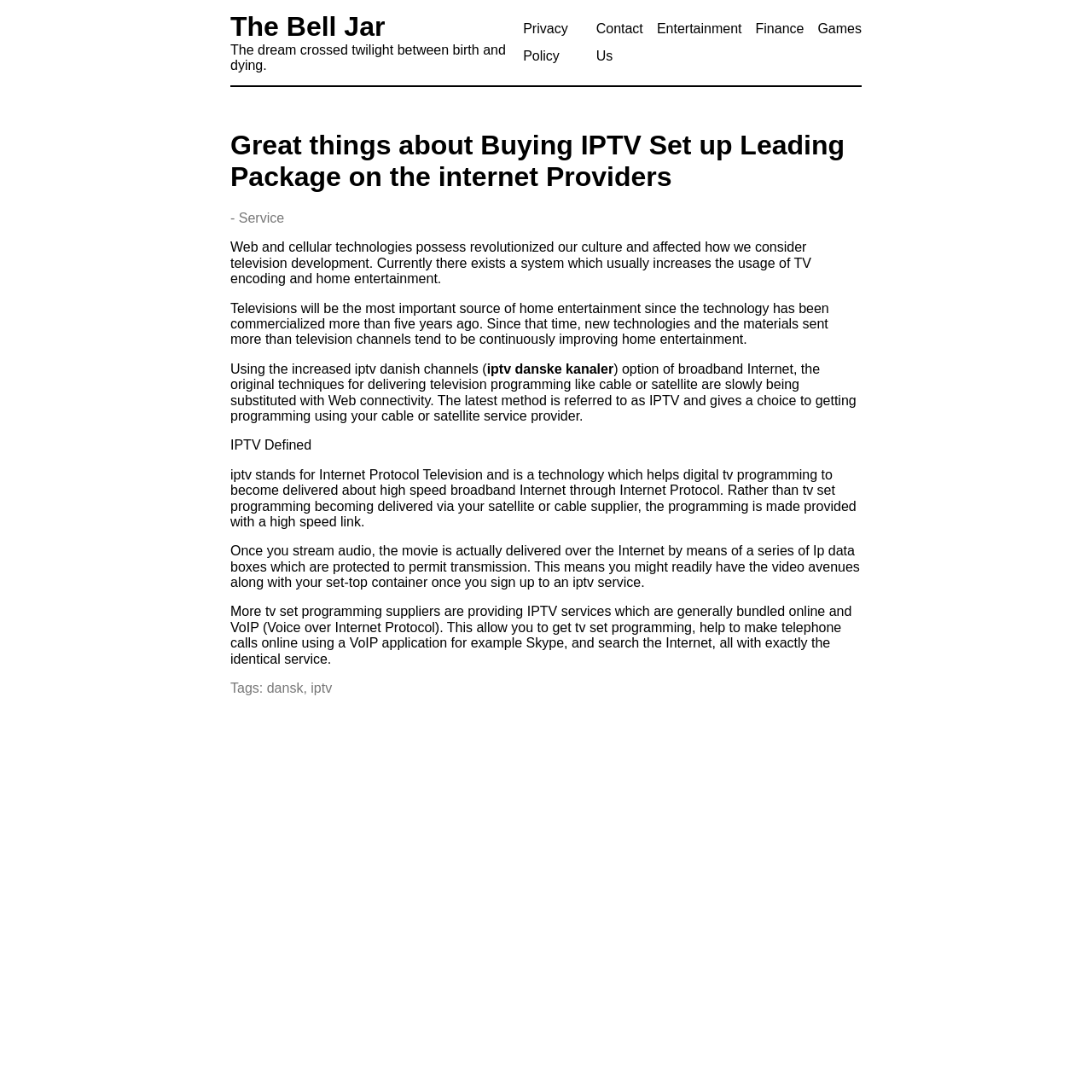Determine the bounding box coordinates of the region to click in order to accomplish the following instruction: "Learn about 'iptv danske kanaler'". Provide the coordinates as four float numbers between 0 and 1, specifically [left, top, right, bottom].

[0.446, 0.331, 0.562, 0.344]